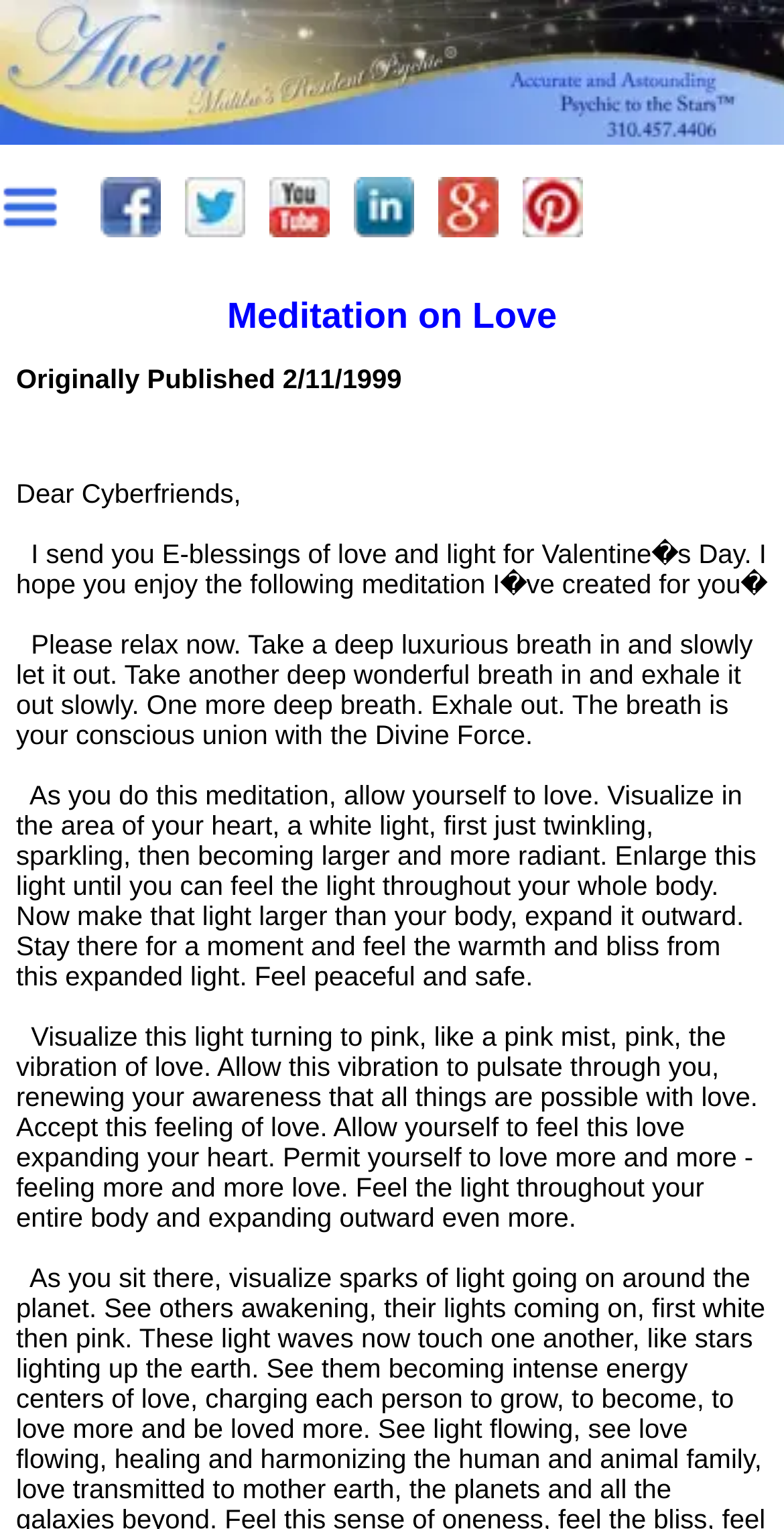Please analyze the image and give a detailed answer to the question:
What social media platforms is Averi on?

The webpage has links to Averi's profiles on various social media platforms, including Facebook, Twitter, YouTube, LinkedIn, Google Plus, and Pinterest, indicating that Averi is active on these platforms.